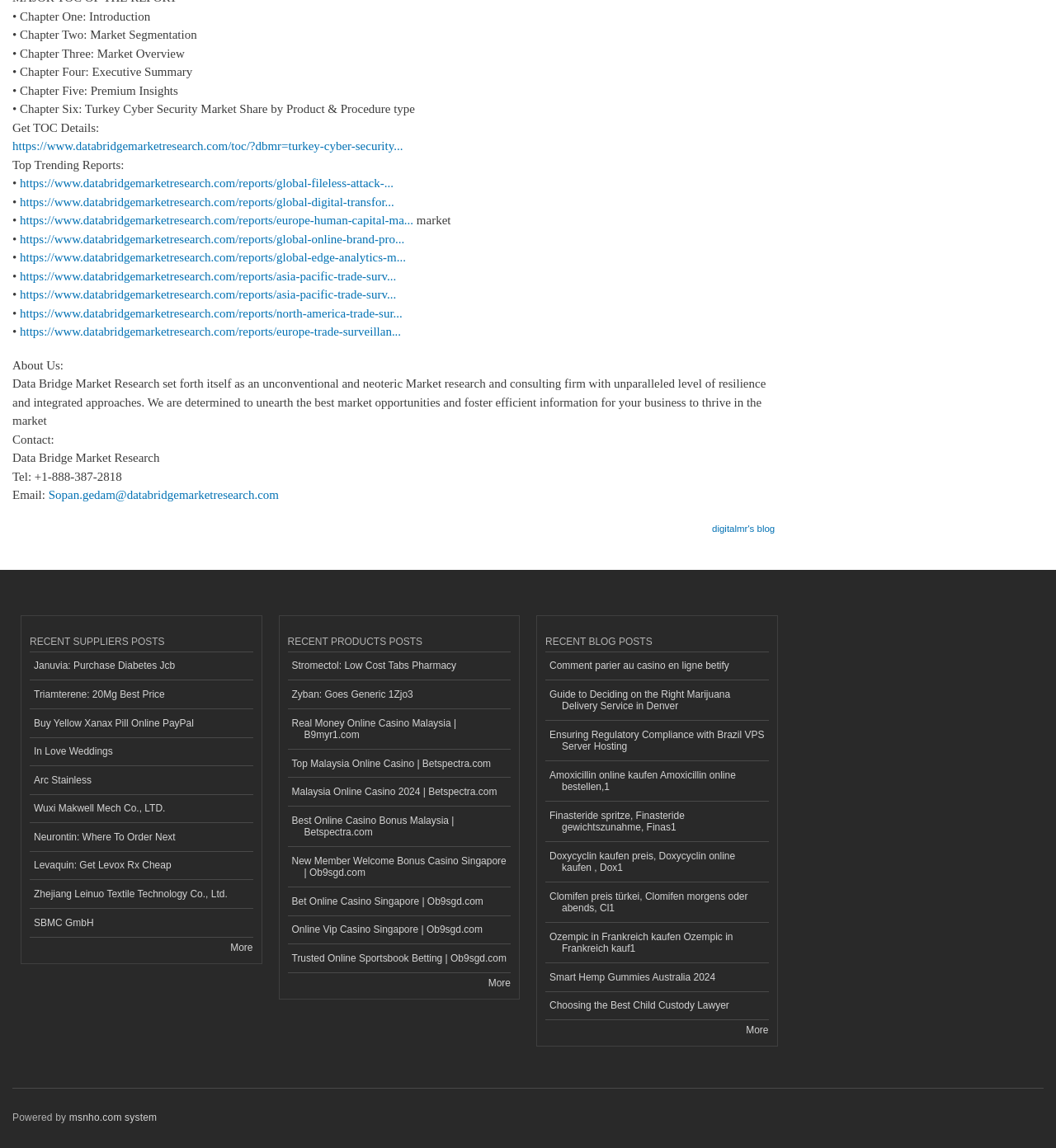Please determine the bounding box coordinates for the element that should be clicked to follow these instructions: "View top trending reports".

[0.012, 0.138, 0.118, 0.149]